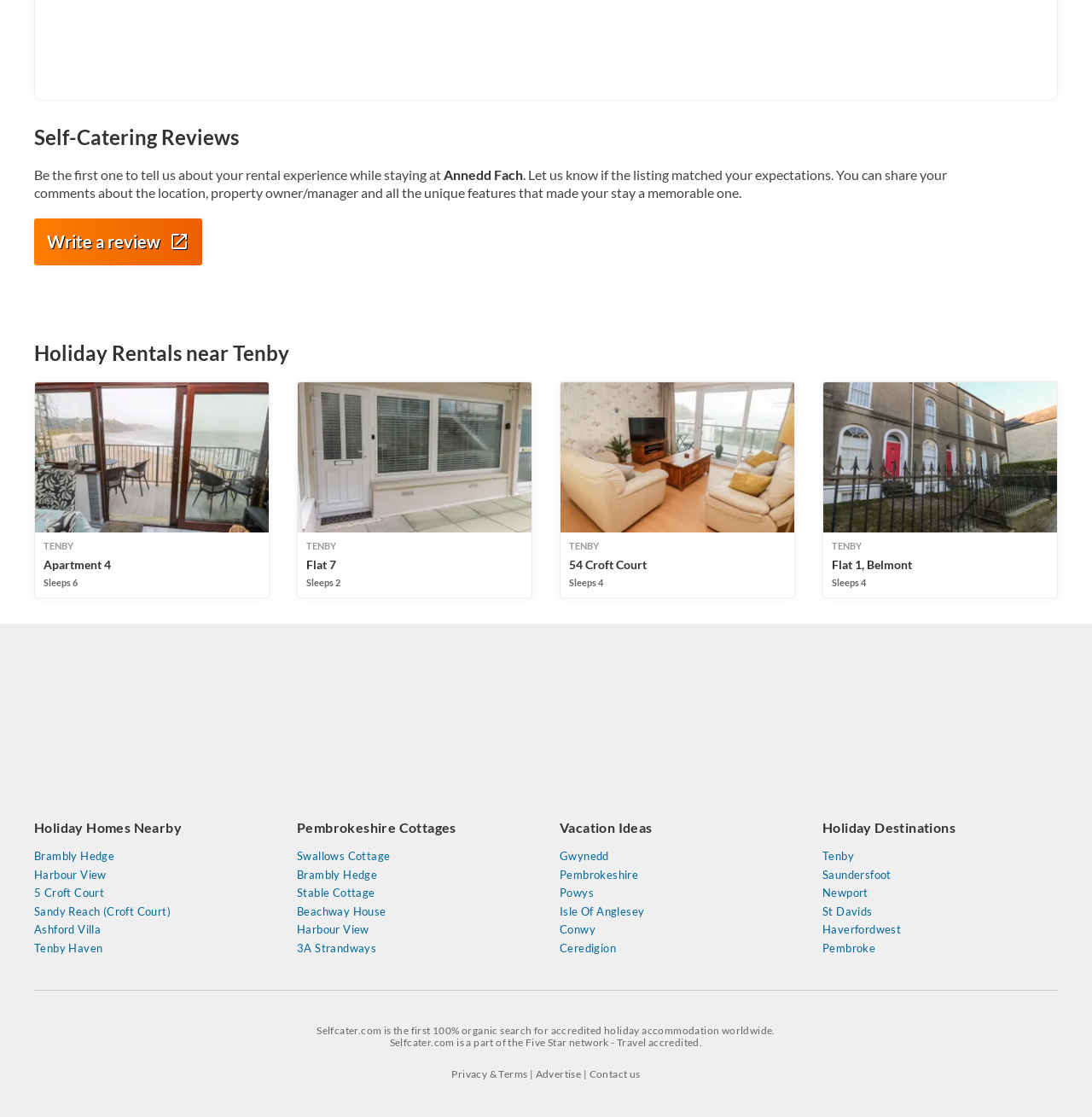Please provide a comprehensive answer to the question based on the screenshot: What type of accommodation is shown in the first image?

The first image is labeled as 'Photo of apartment-31 TENBY Apartment 4 Sleeps 6', which suggests that the accommodation being shown is an apartment.